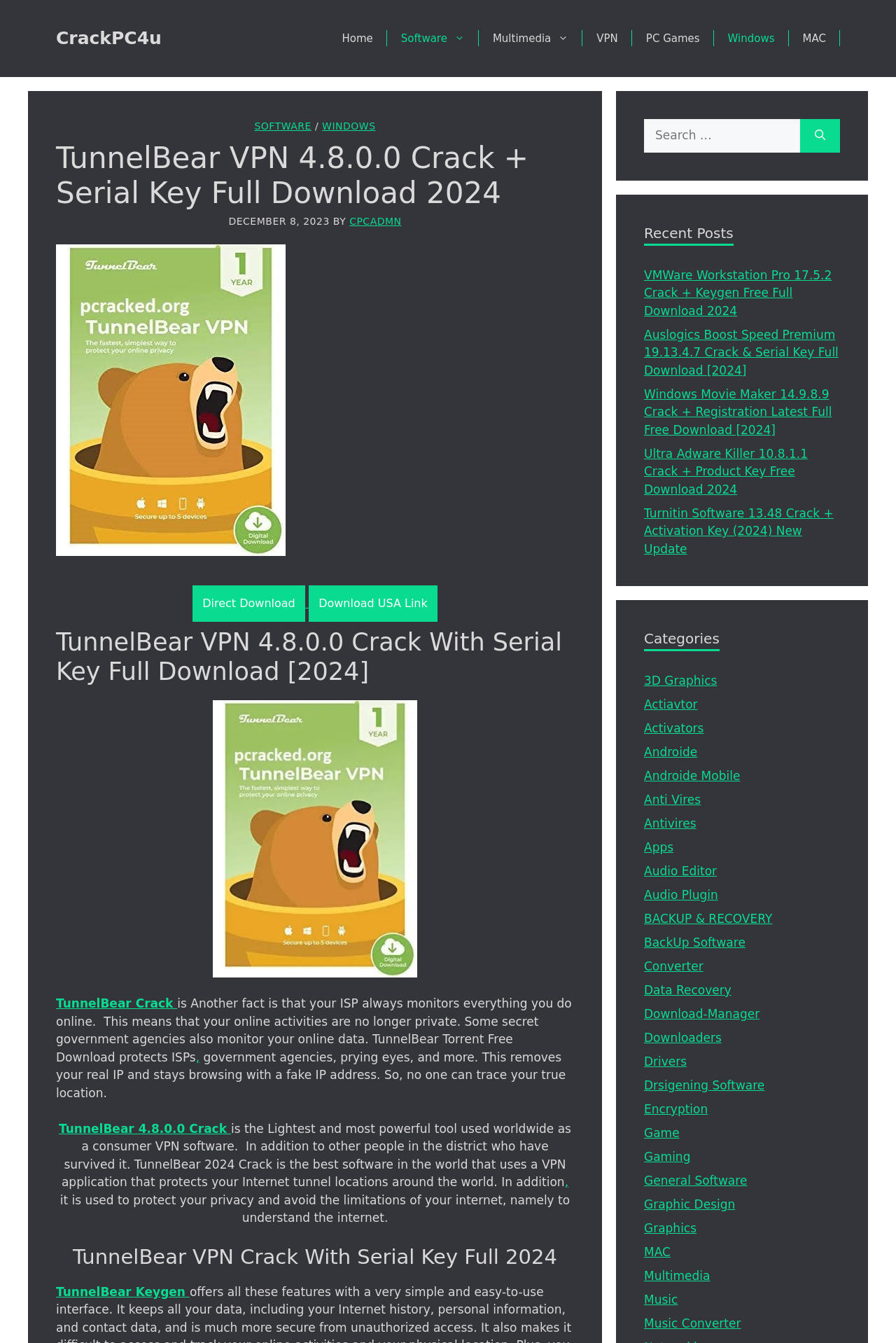Respond with a single word or short phrase to the following question: 
What is the purpose of TunnelBear VPN?

To protect online privacy